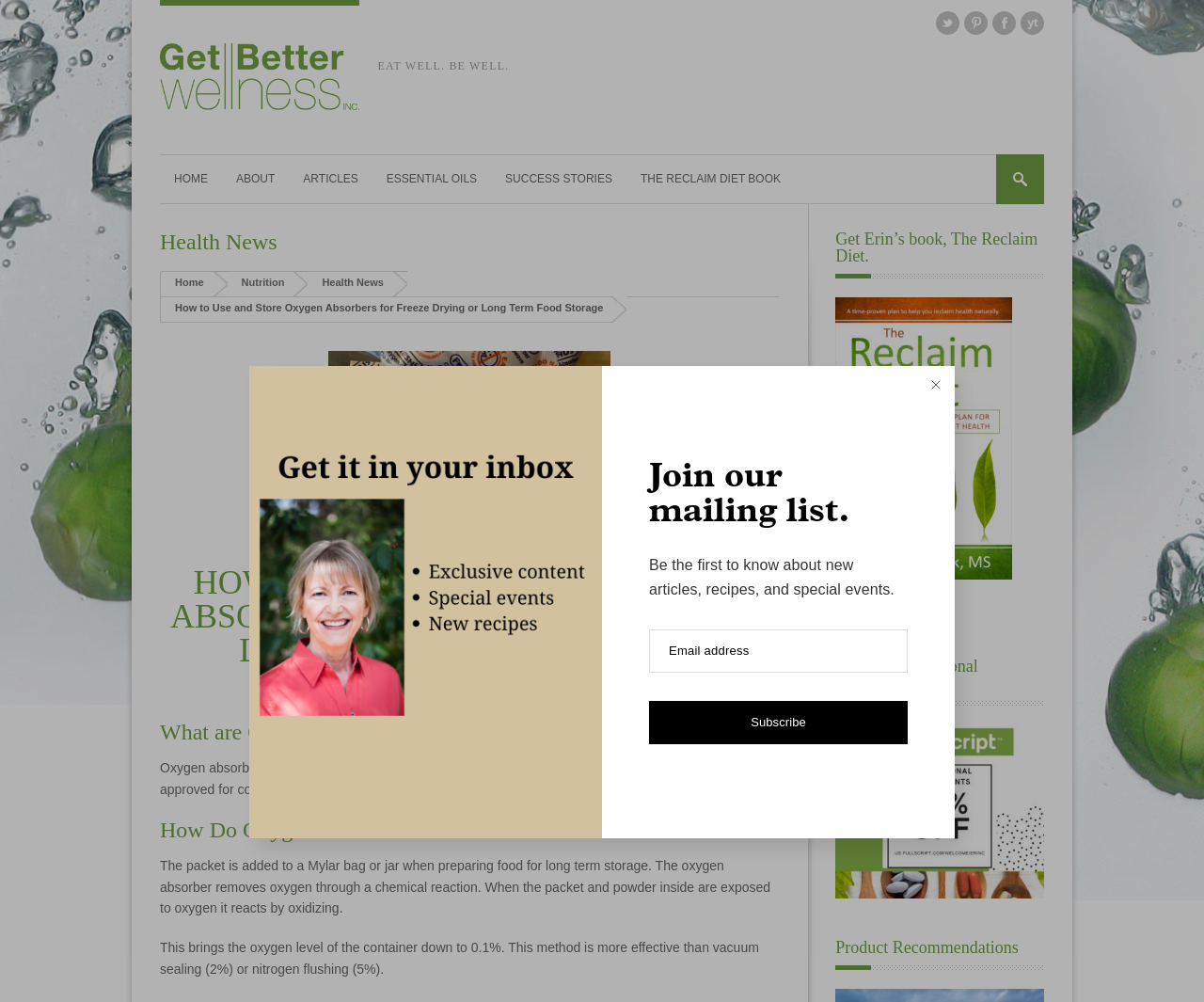Determine the bounding box coordinates of the UI element that matches the following description: "Driving Bulgaria". The coordinates should be four float numbers between 0 and 1 in the format [left, top, right, bottom].

None